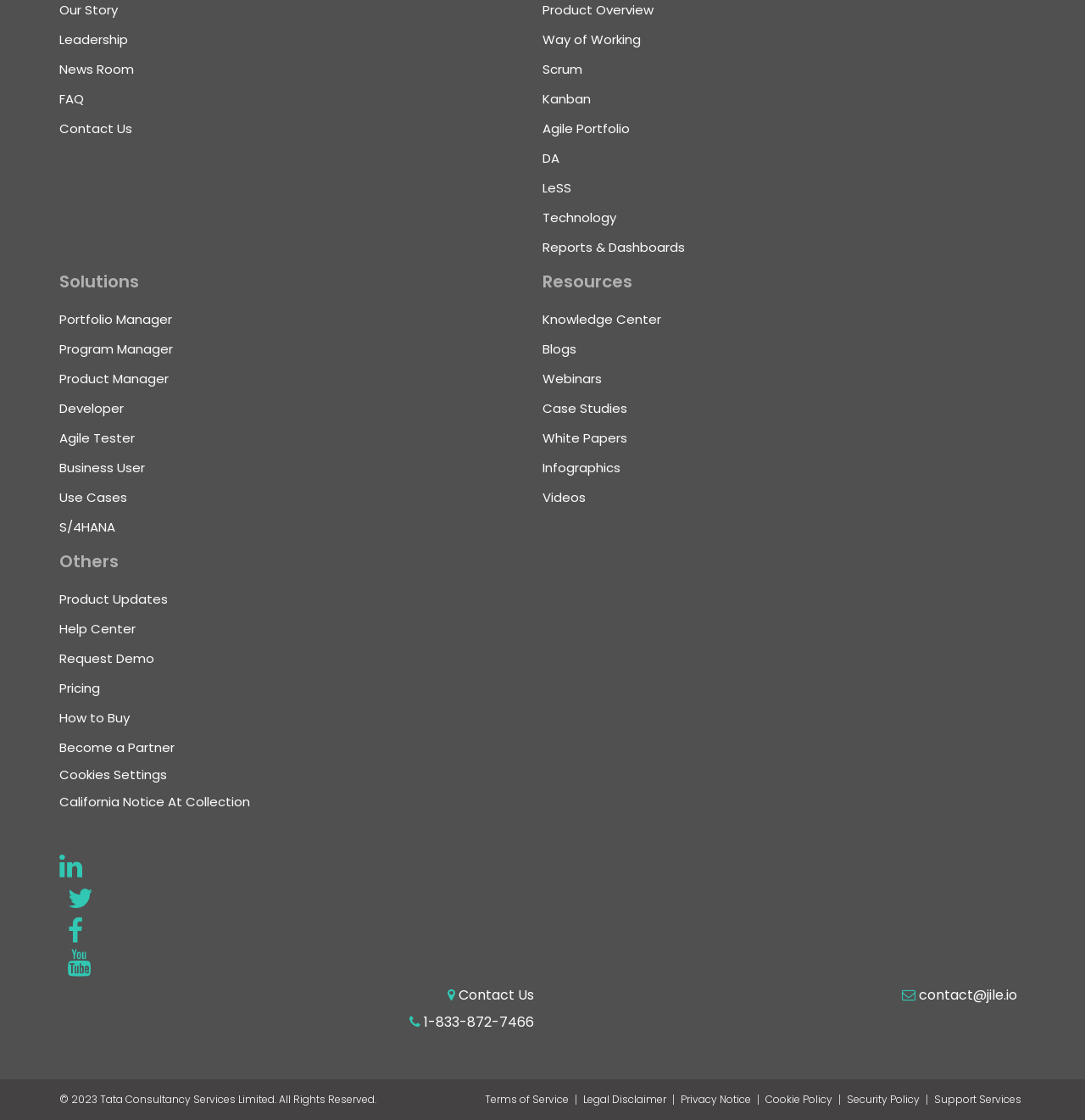Please indicate the bounding box coordinates for the clickable area to complete the following task: "Request a Demo". The coordinates should be specified as four float numbers between 0 and 1, i.e., [left, top, right, bottom].

[0.055, 0.58, 0.142, 0.595]